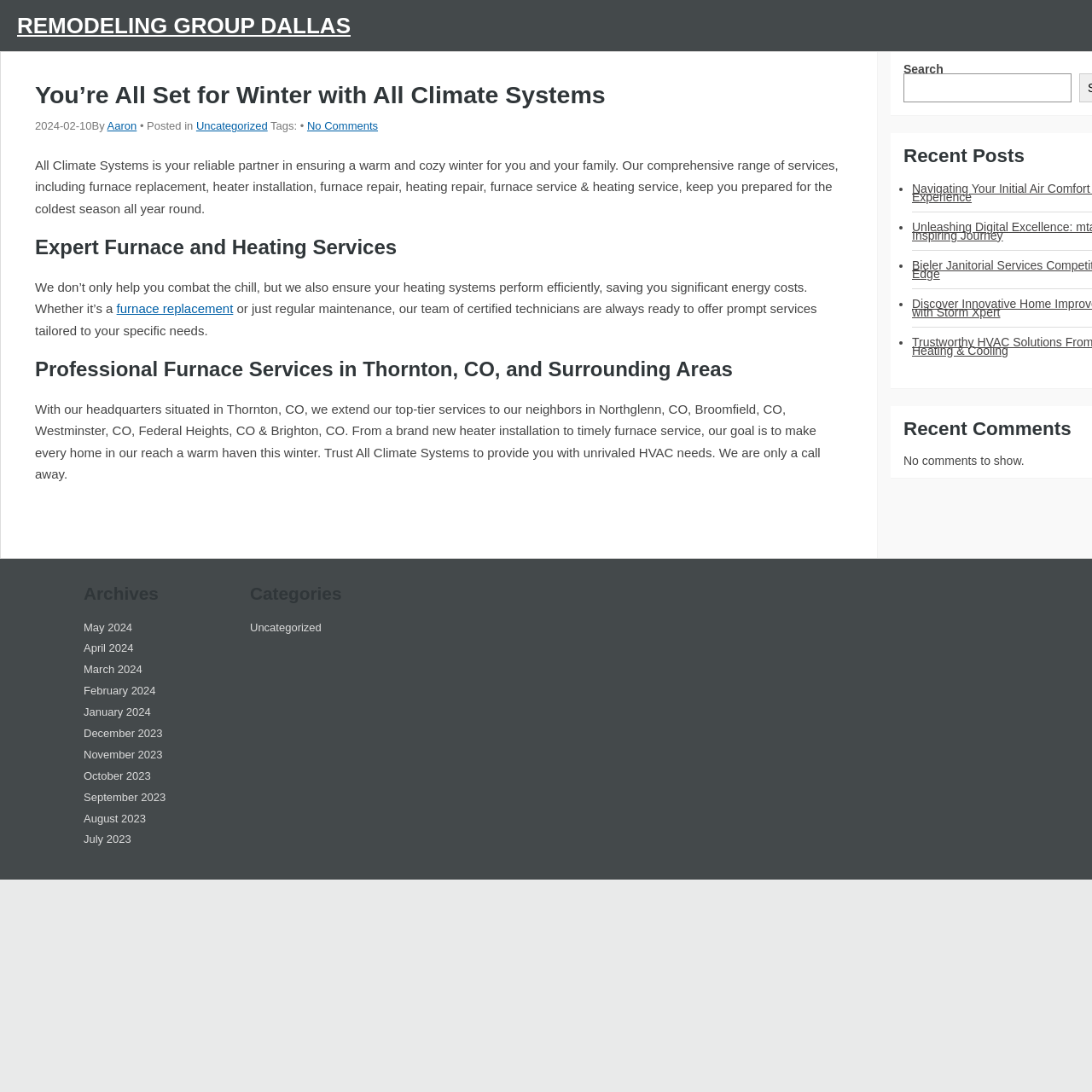Please specify the bounding box coordinates of the clickable section necessary to execute the following command: "Click on the 'REMODELING GROUP DALLAS' link".

[0.016, 0.012, 0.321, 0.035]